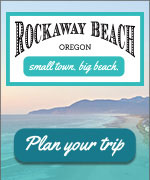Please respond to the question with a concise word or phrase:
What is the color of the button?

teal